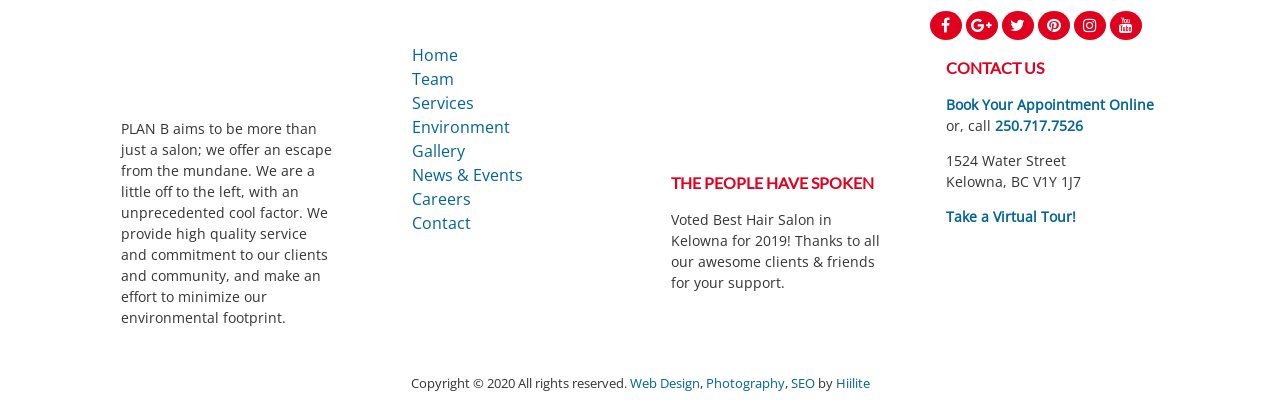Extract the bounding box coordinates for the UI element described by the text: "News & Events". The coordinates should be in the form of [left, top, right, bottom] with values between 0 and 1.

[0.322, 0.402, 0.409, 0.456]